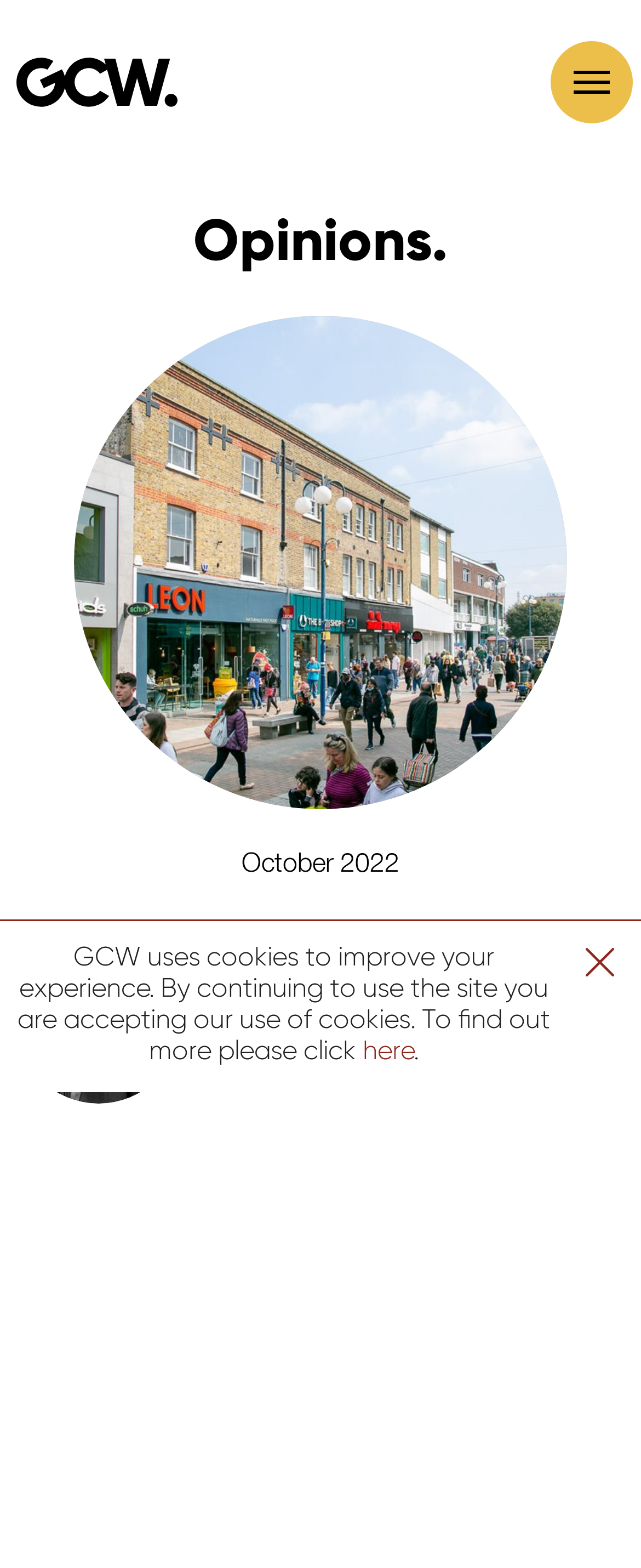Describe every aspect of the webpage in a detailed manner.

The webpage appears to be a professional services page, specifically for a retail property consultancy firm. At the top, there is a link with no descriptive text, likely a logo or a navigation element. Below it, a prominent heading reads "Opinions." 

On the left side, there is a section with a static text "October 2022", which suggests that the page may be related to news, articles, or blog posts. Below this section, another link with no descriptive text is present, possibly another navigation element or a call-to-action button.

To the right of the "October 2022" section, there is a heading "Oli Horton", which is likely a person's name. Underneath this heading, there are three links: one with the same name "Oli Horton", a phone number "020 7647 4806", and an email address "oliver.horton@gcw.co.uk". This suggests that Oli Horton is a contact person or an author on the page.

At the bottom of the page, there is a static text informing users about the use of cookies on the website, with a link to "here" for more information.